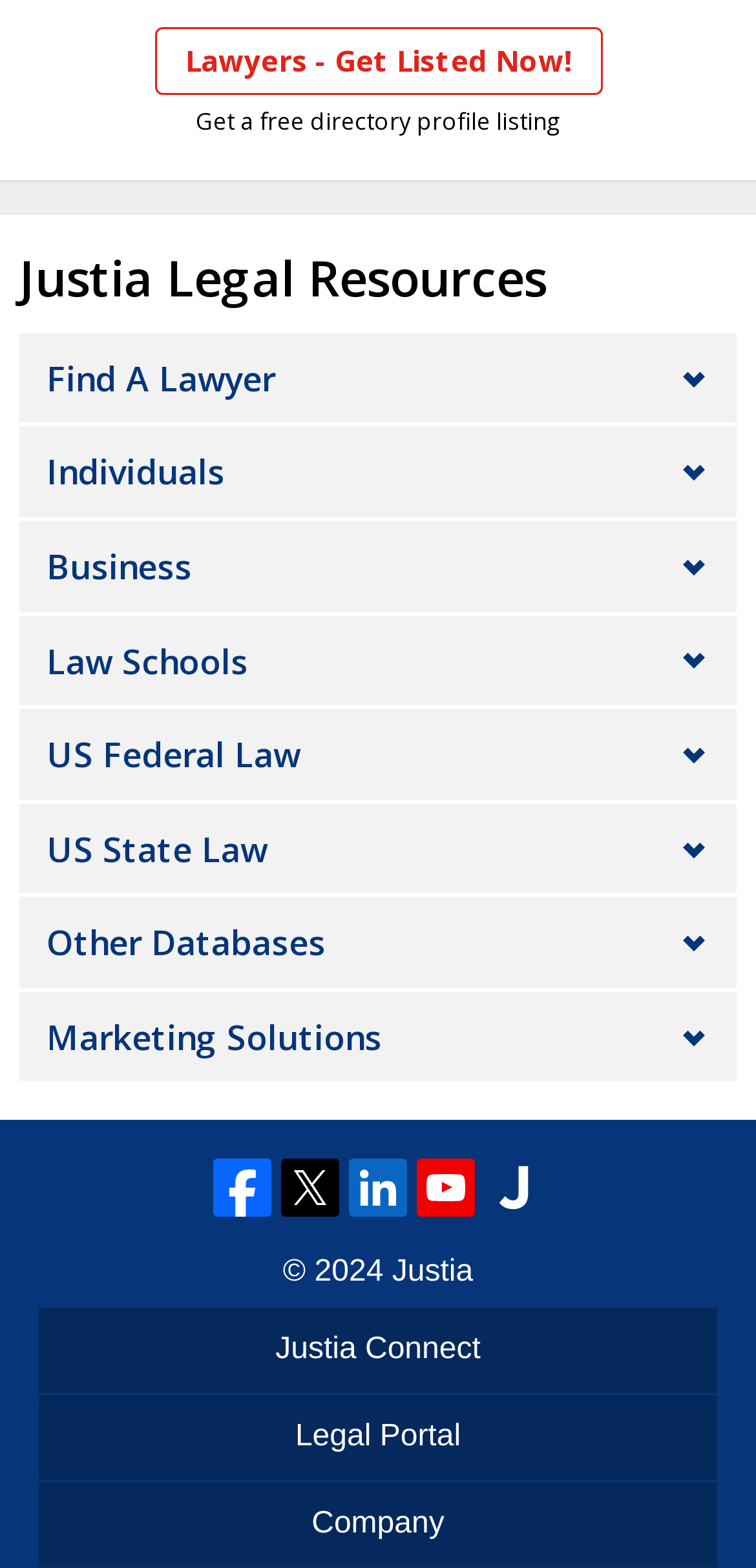Determine the bounding box coordinates of the clickable element necessary to fulfill the instruction: "Get a free directory profile listing". Provide the coordinates as four float numbers within the 0 to 1 range, i.e., [left, top, right, bottom].

[0.259, 0.067, 0.741, 0.088]